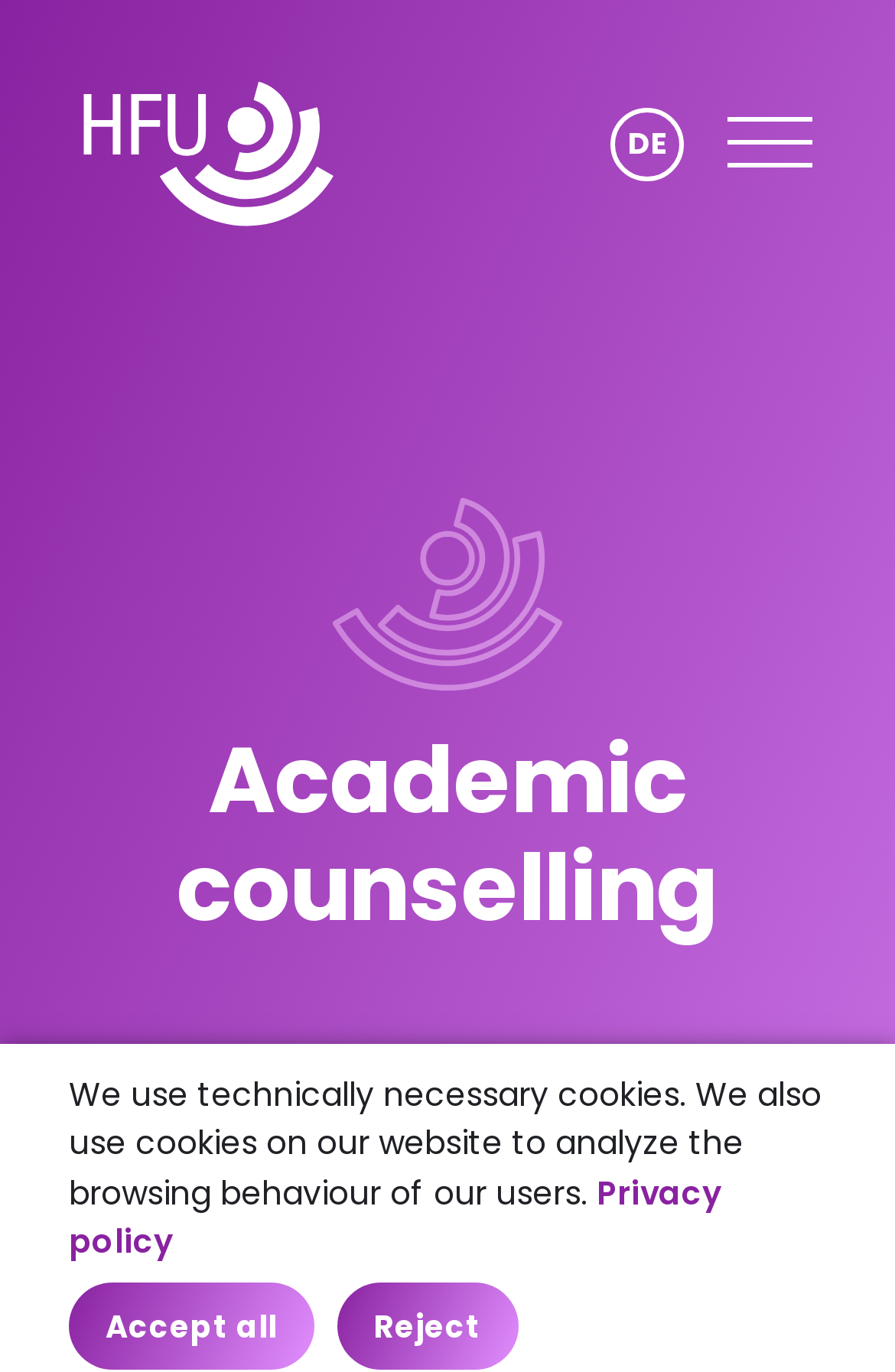Identify the bounding box coordinates of the region I need to click to complete this instruction: "Go to Facebook".

[0.241, 0.094, 0.326, 0.159]